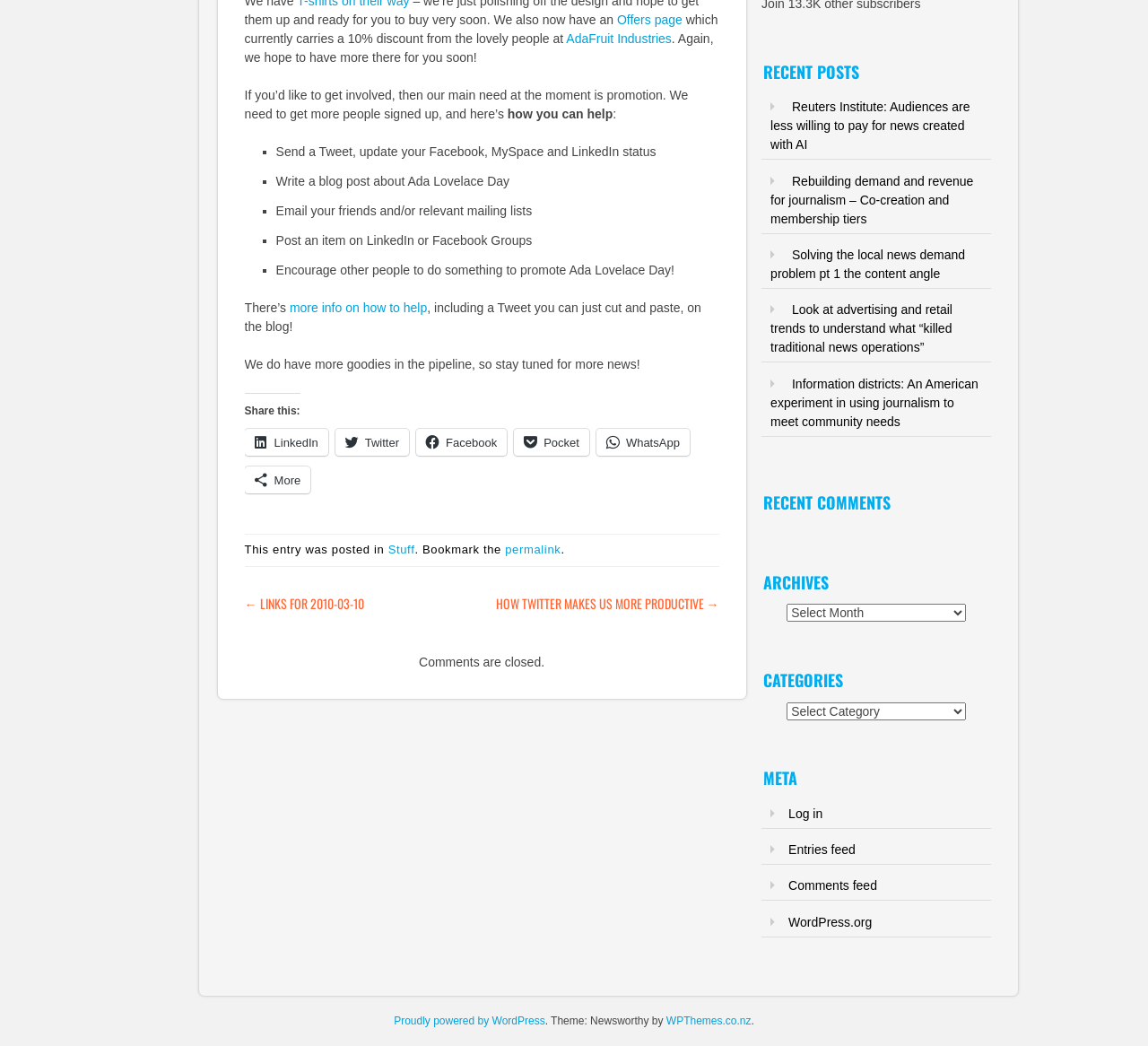Using the element description: "Proudly powered by WordPress", determine the bounding box coordinates for the specified UI element. The coordinates should be four float numbers between 0 and 1, [left, top, right, bottom].

[0.343, 0.97, 0.475, 0.982]